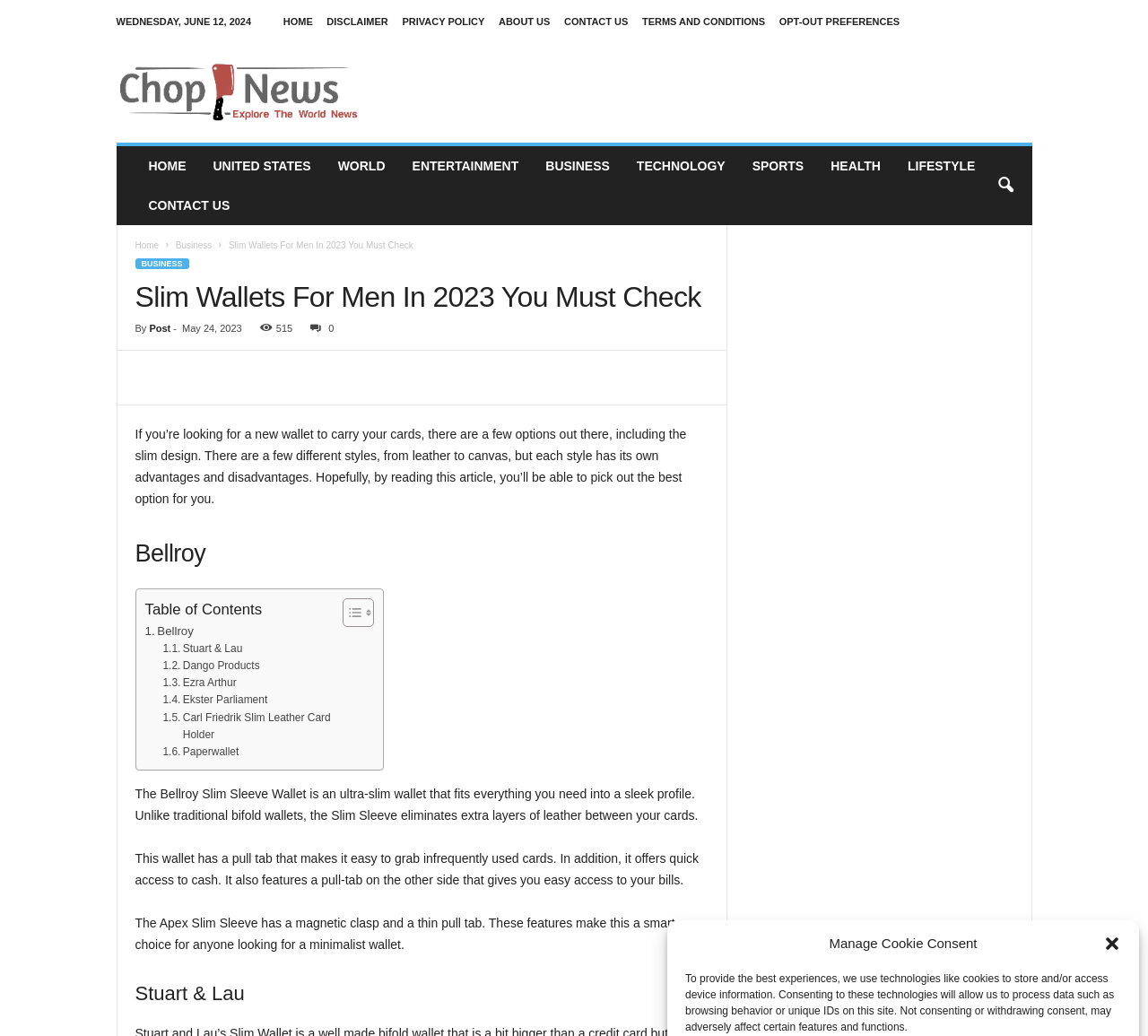Select the bounding box coordinates of the element I need to click to carry out the following instruction: "Click the 'HOME' link".

[0.247, 0.016, 0.272, 0.026]